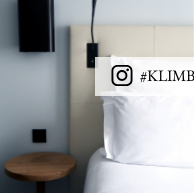Provide your answer in a single word or phrase: 
Is the lamp mounted on the wall?

Yes